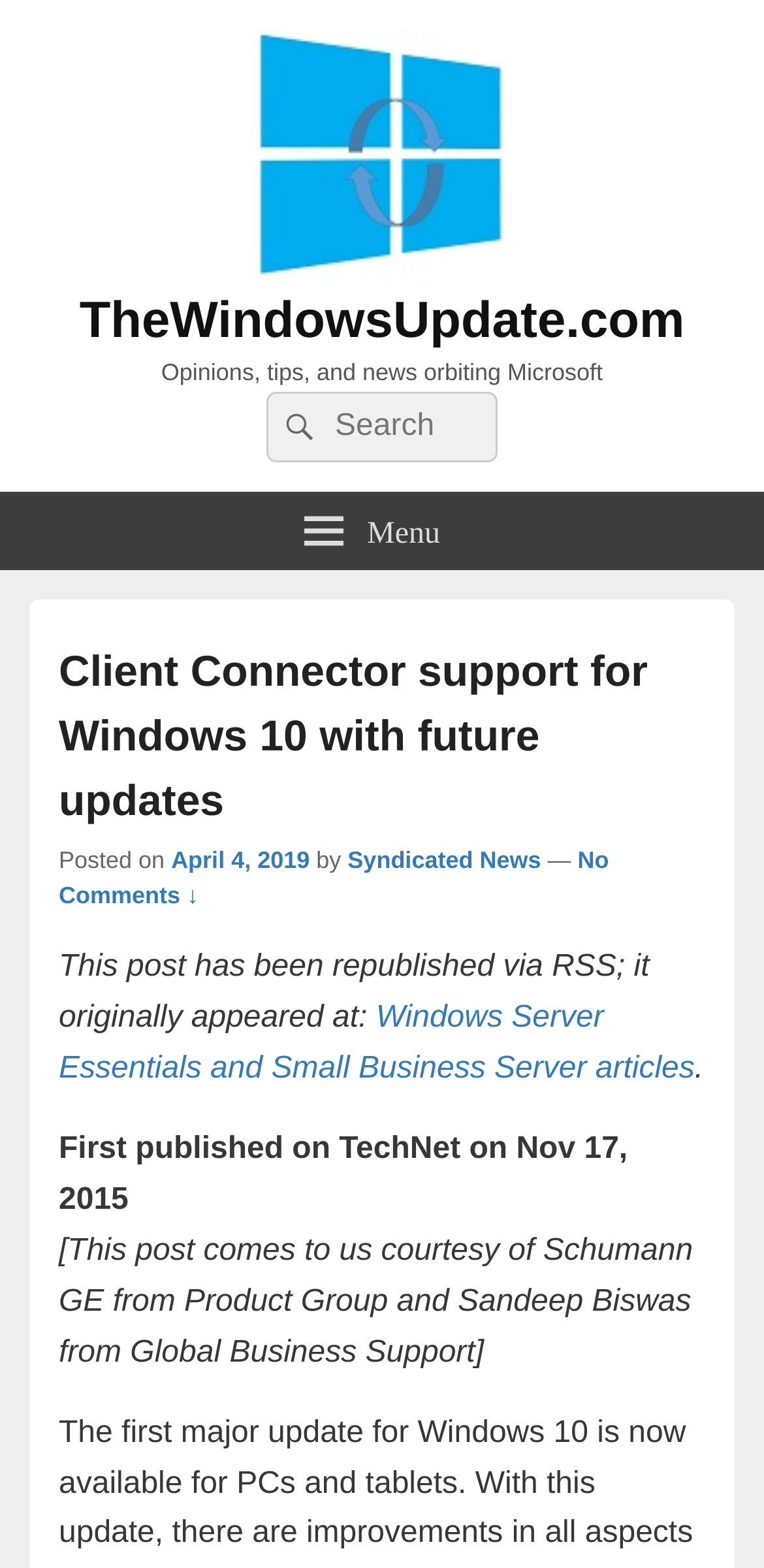Please determine the bounding box coordinates for the element with the description: "TheWindowsUpdate.com".

[0.104, 0.185, 0.896, 0.222]